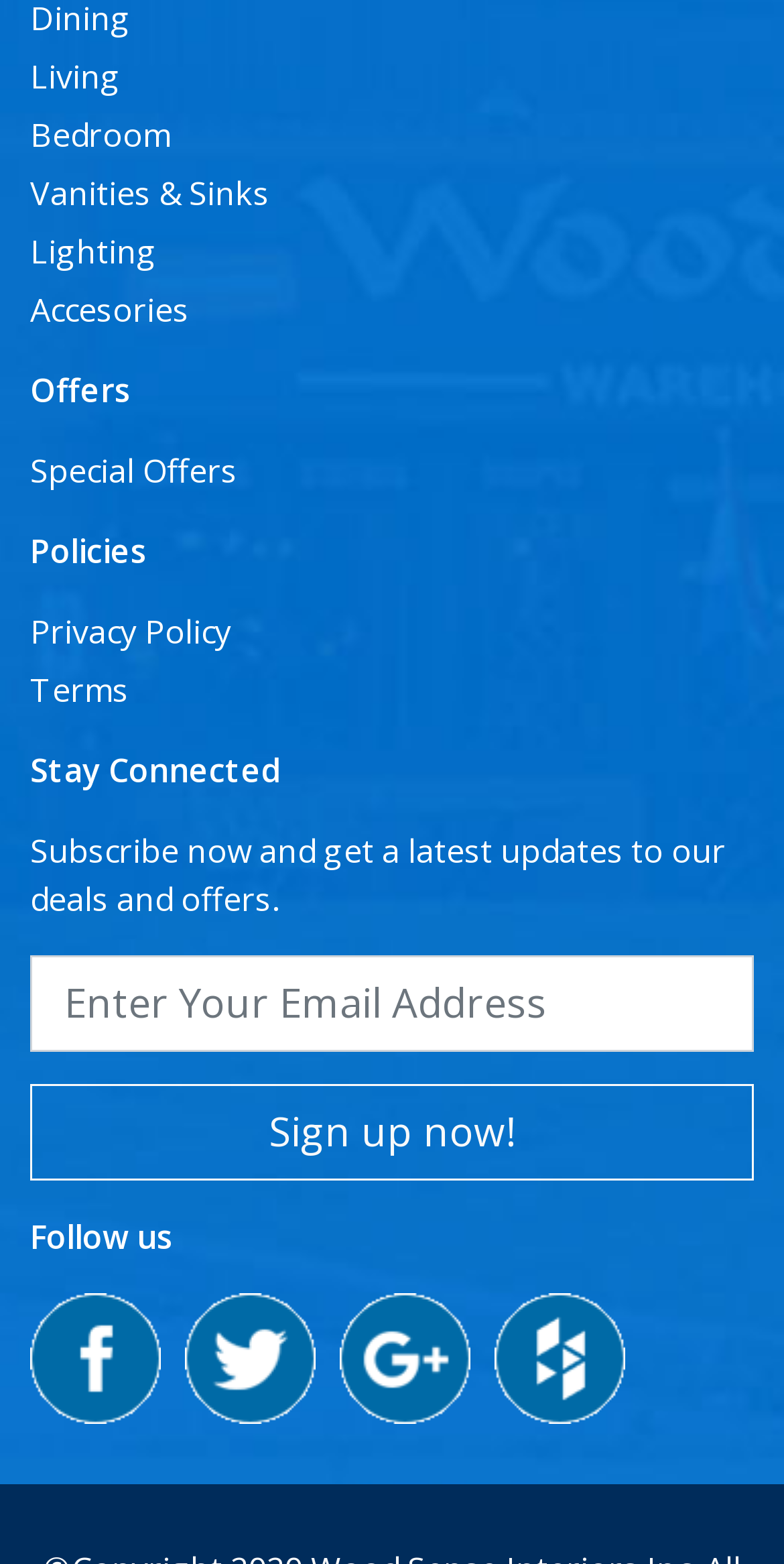Using the description: "parent_node: Stay Connected", determine the UI element's bounding box coordinates. Ensure the coordinates are in the format of four float numbers between 0 and 1, i.e., [left, top, right, bottom].

[0.236, 0.853, 0.423, 0.881]